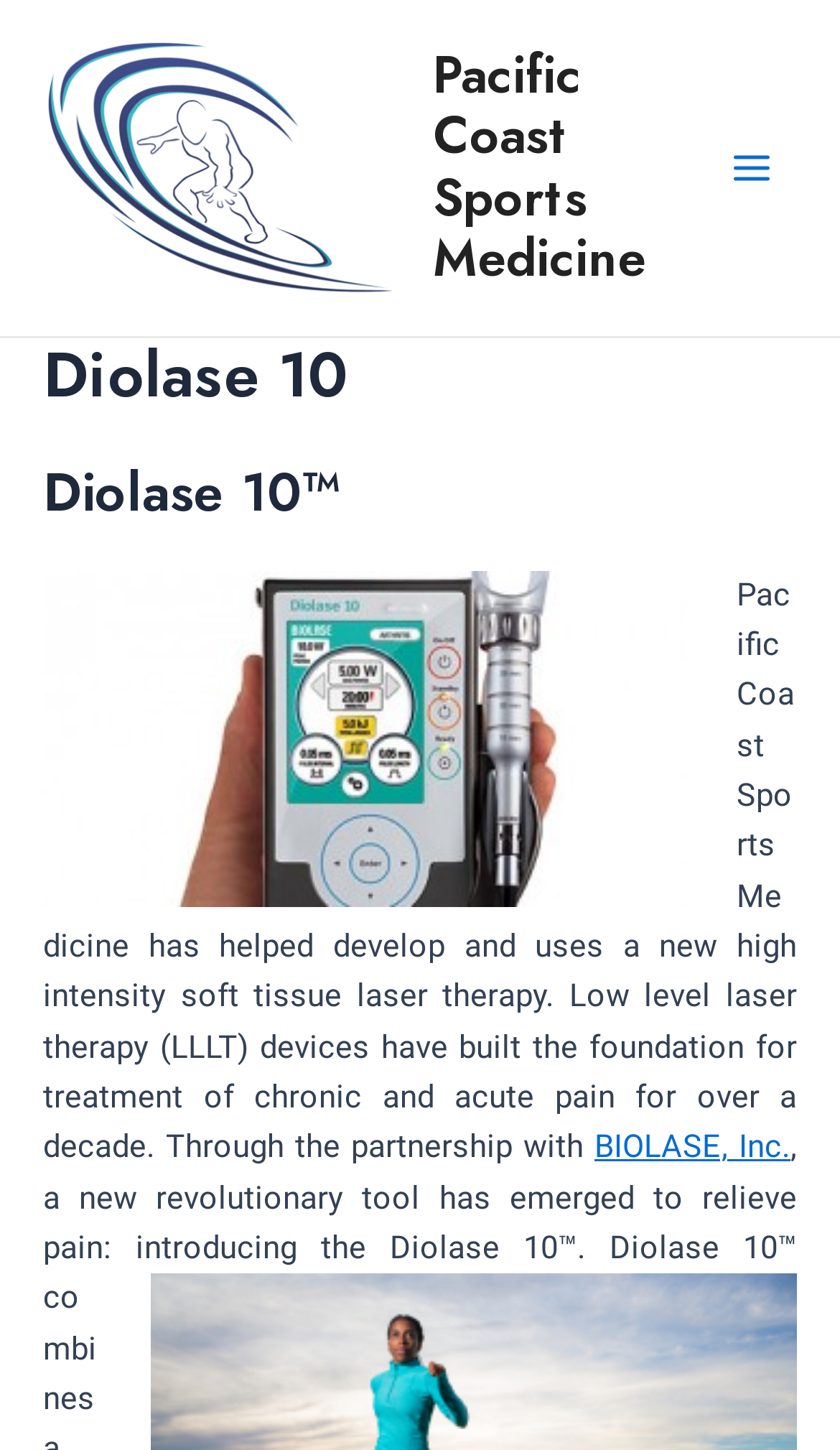Answer this question using a single word or a brief phrase:
Who is the partner of Pacific Coast Sports Medicine?

BIOLASE, Inc.